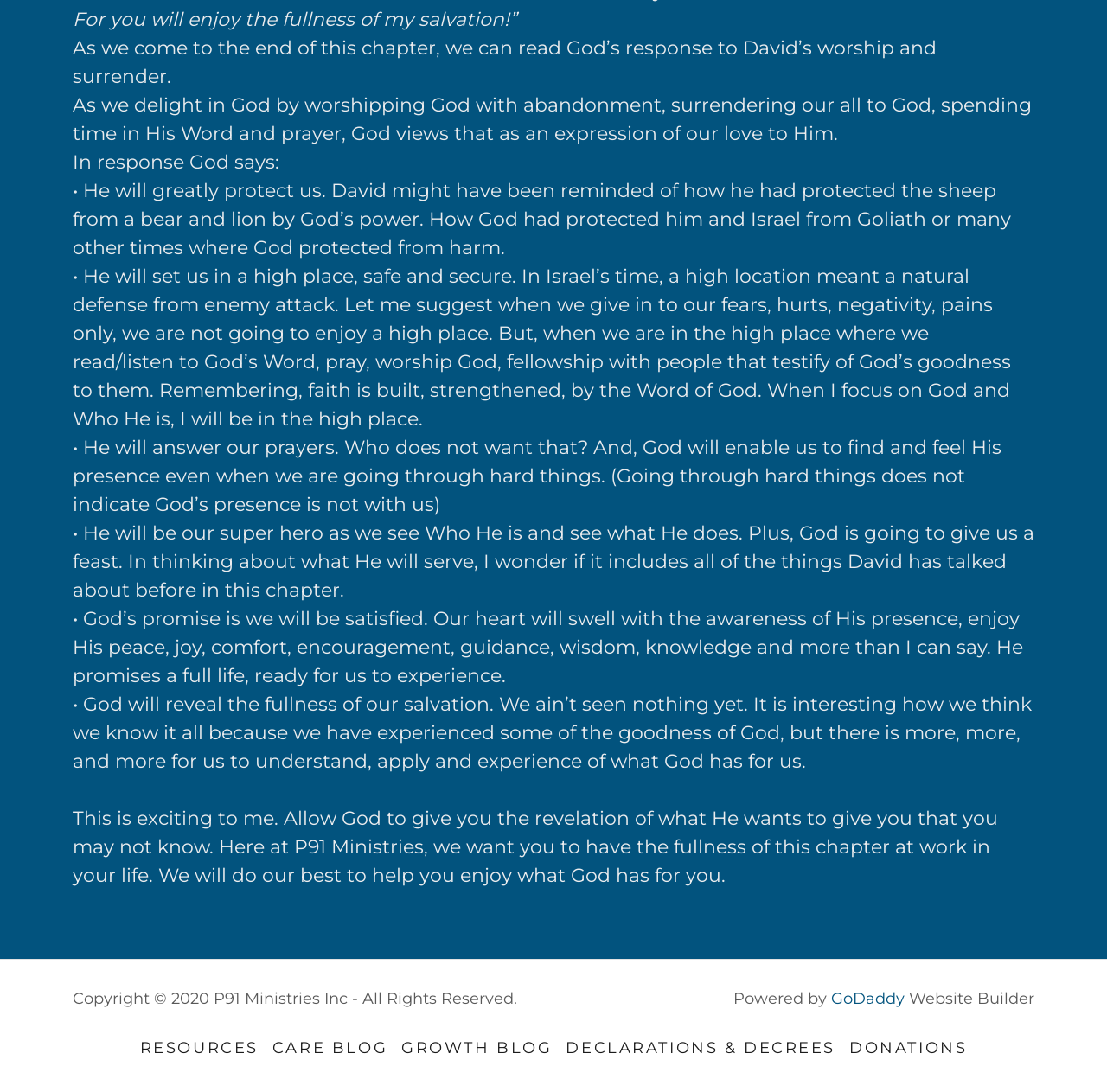Please give a one-word or short phrase response to the following question: 
What is the main topic of this webpage?

God's response to David's worship